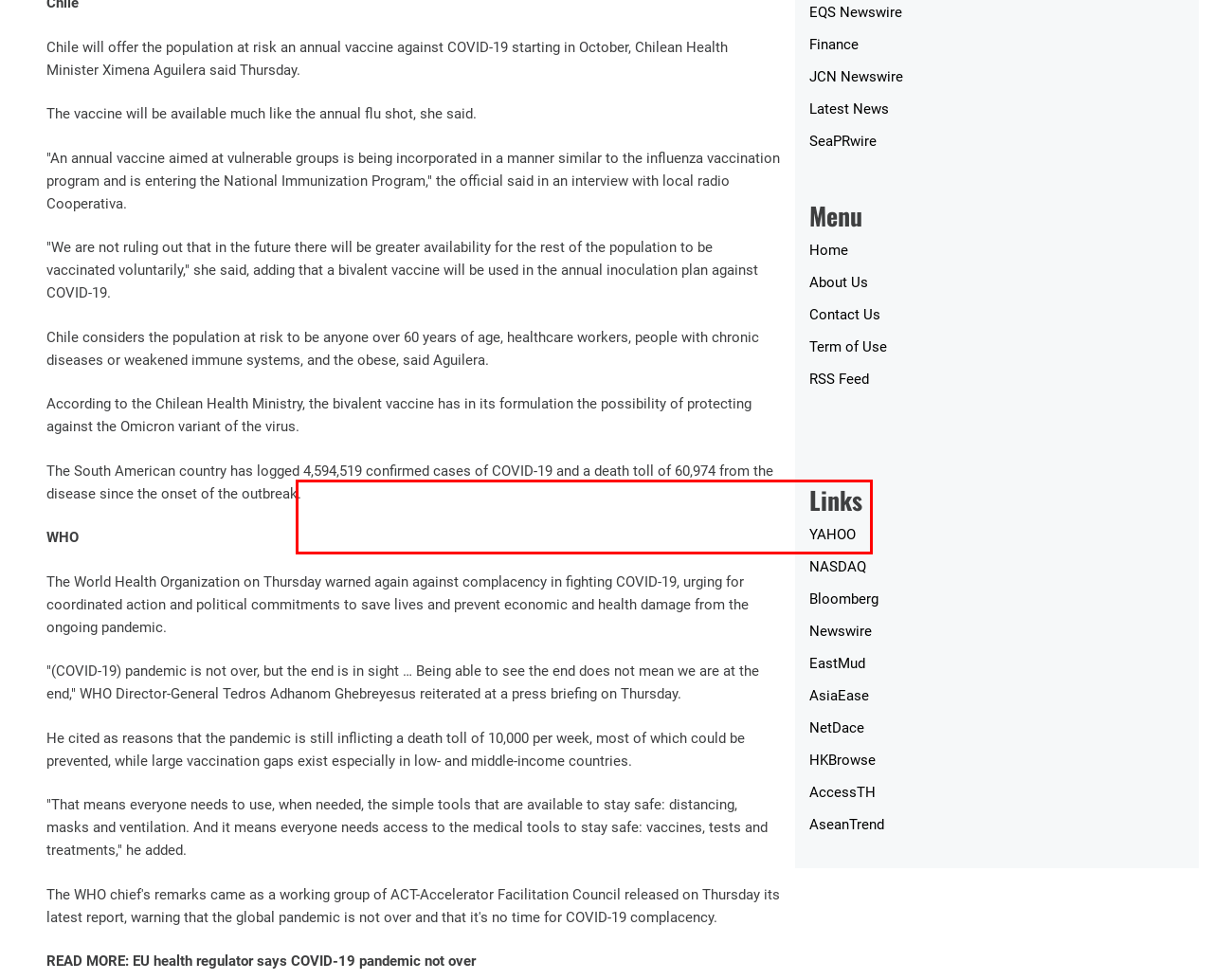Look at the webpage screenshot and recognize the text inside the red bounding box.

Chile considers the population at risk to be anyone over 60 years of age, healthcare workers, people with chronic diseases or weakened immune systems, and the obese, said Aguilera.